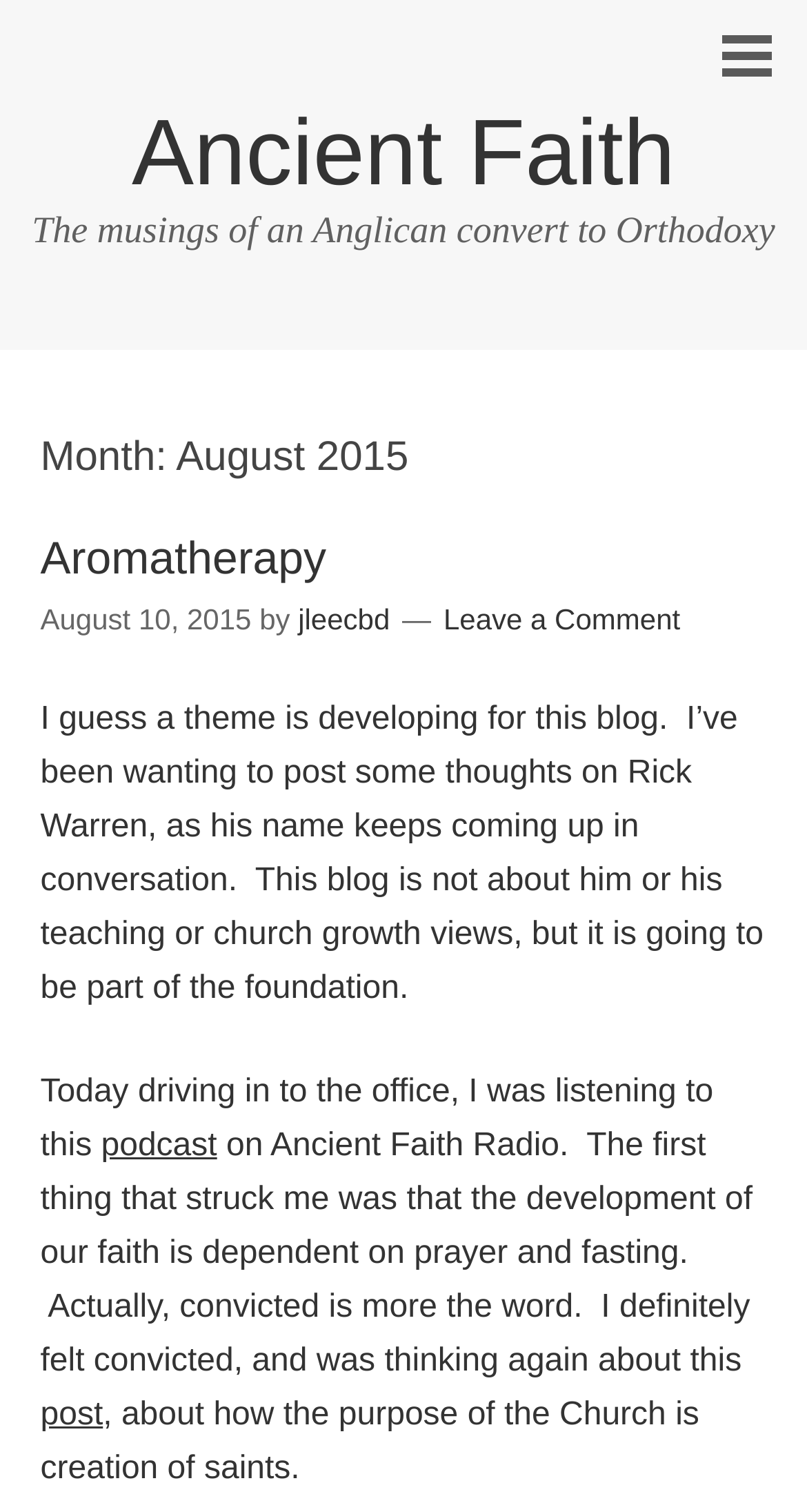Find the UI element described as: "Ancient Faith" and predict its bounding box coordinates. Ensure the coordinates are four float numbers between 0 and 1, [left, top, right, bottom].

[0.163, 0.066, 0.837, 0.136]